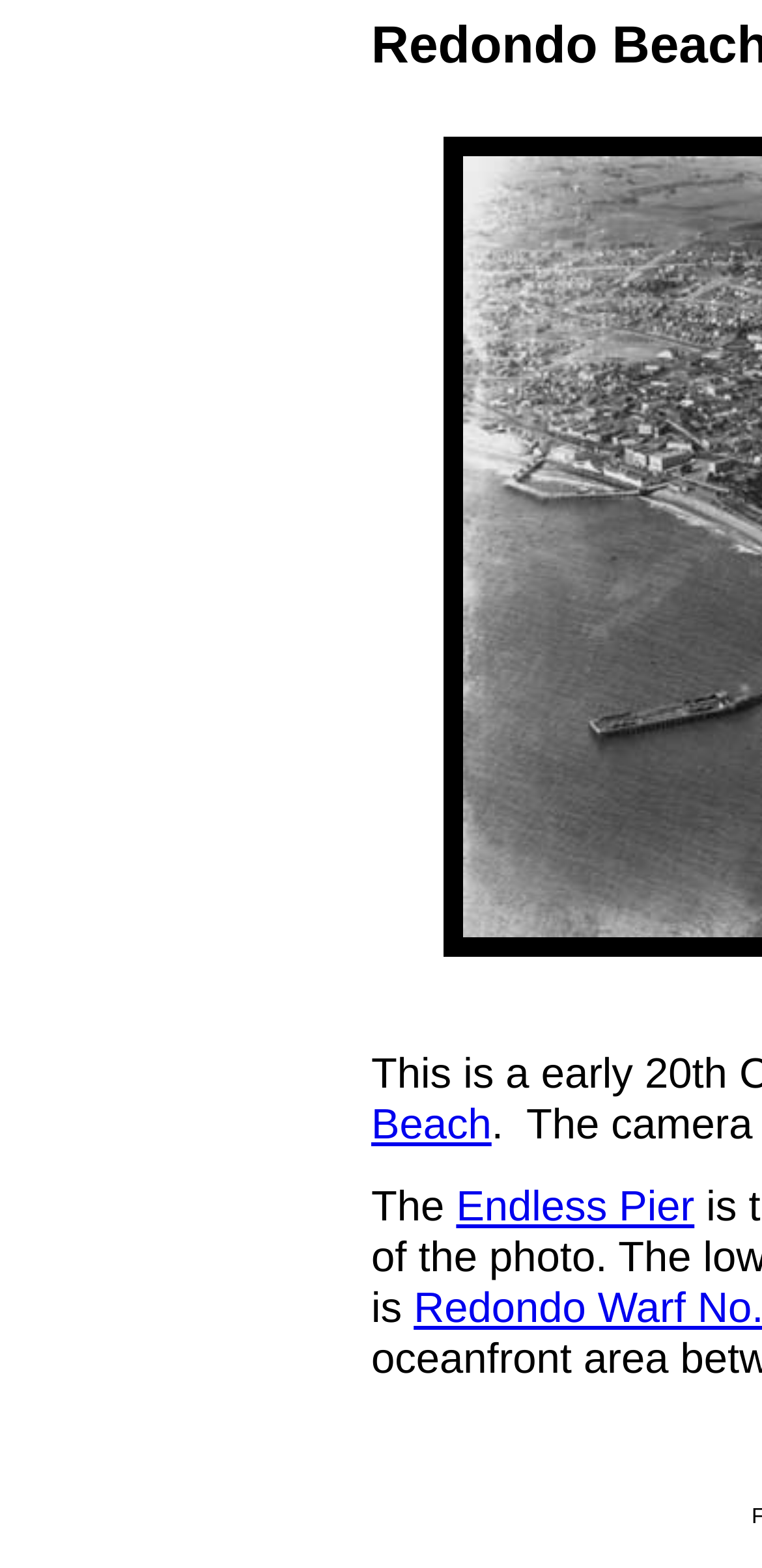Provide the bounding box coordinates for the specified HTML element described in this description: "Endless Pier". The coordinates should be four float numbers ranging from 0 to 1, in the format [left, top, right, bottom].

[0.599, 0.753, 0.911, 0.785]